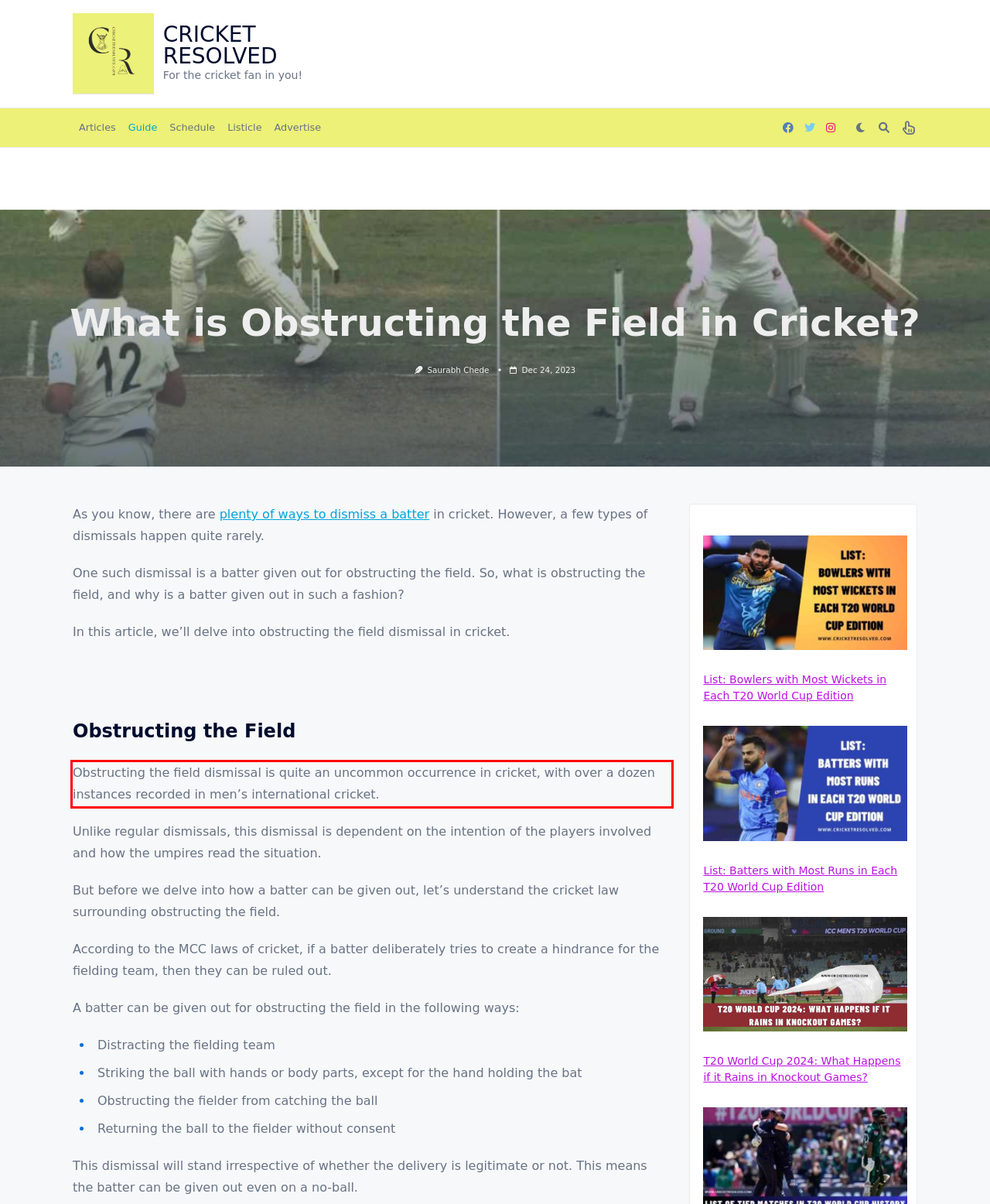Please look at the screenshot provided and find the red bounding box. Extract the text content contained within this bounding box.

Obstructing the field dismissal is quite an uncommon occurrence in cricket, with over a dozen instances recorded in men’s international cricket.